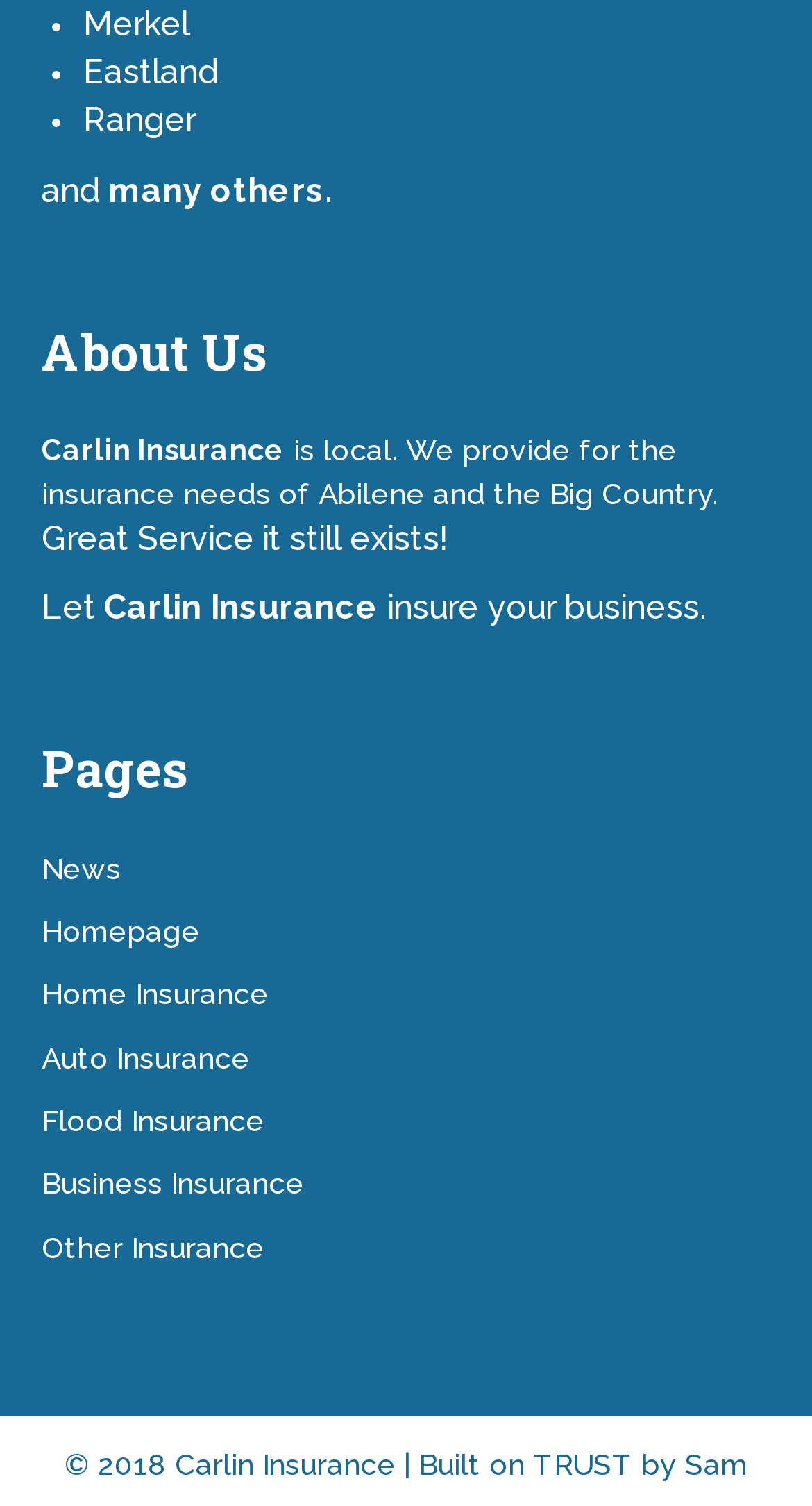Who built the website?
Based on the image, give a concise answer in the form of a single word or short phrase.

Sam